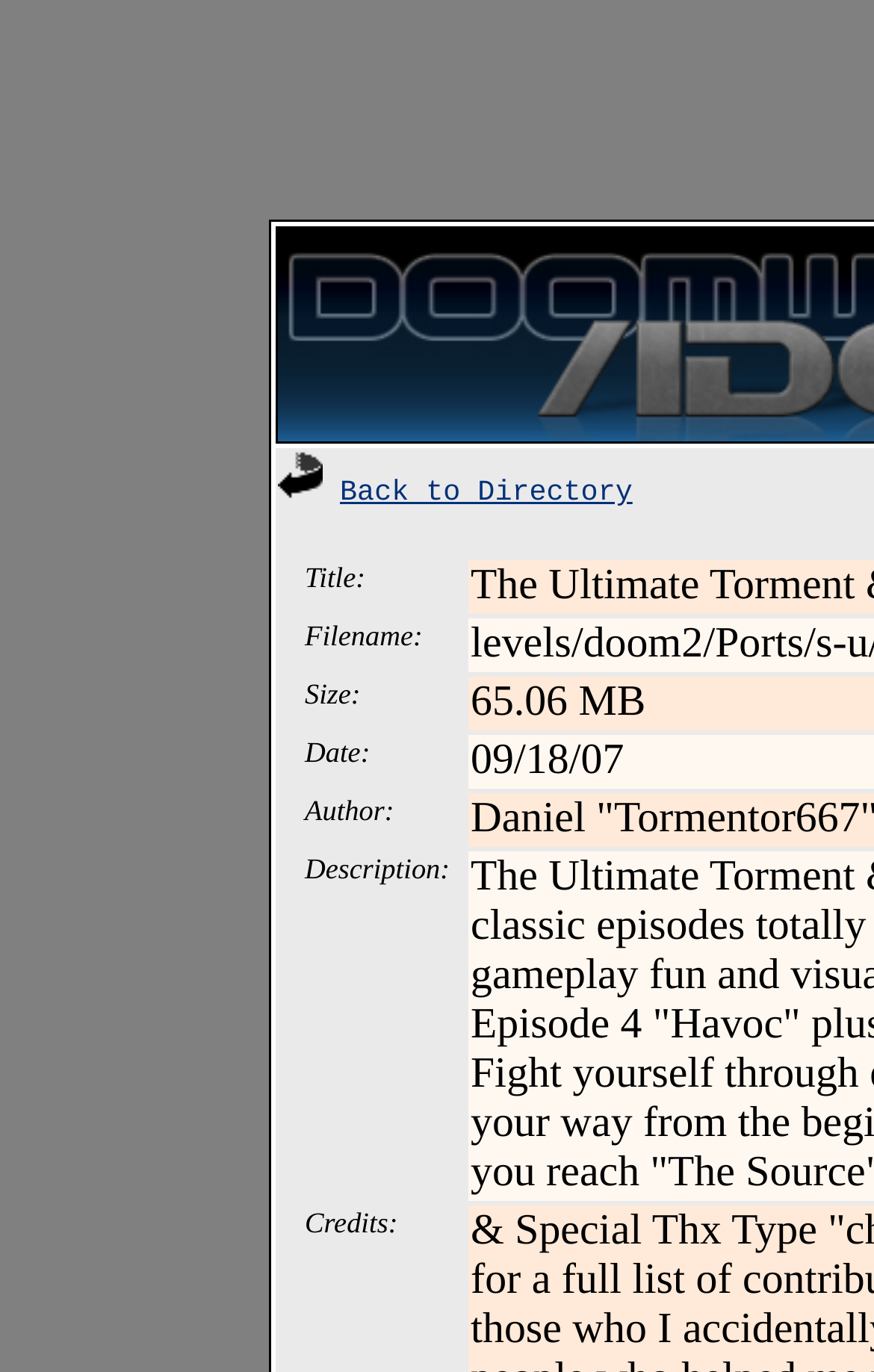What is the first field in the gridcell?
Refer to the image and respond with a one-word or short-phrase answer.

Title